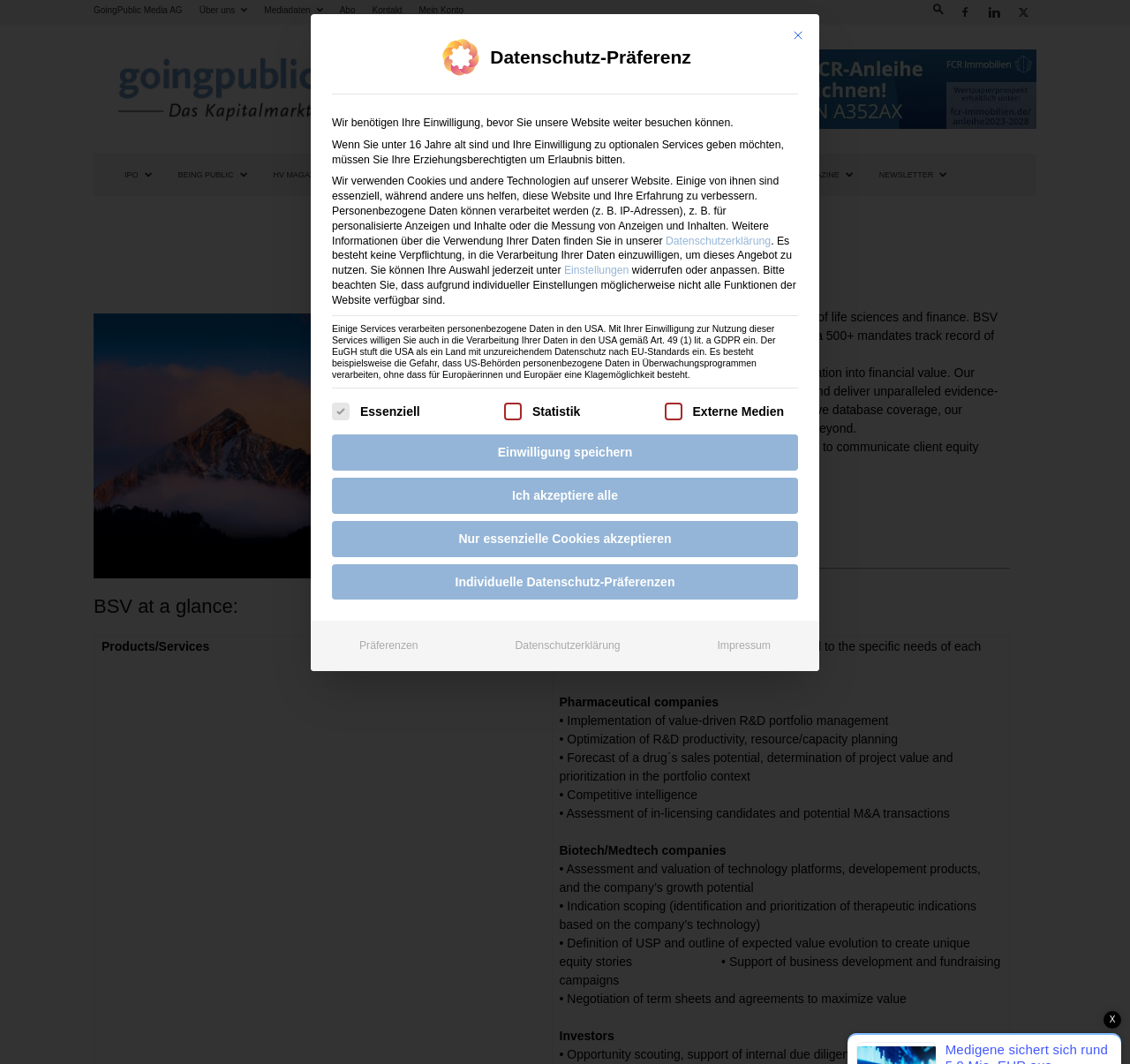Extract the bounding box coordinates for the HTML element that matches this description: "Nur essenzielle Cookies akzeptieren". The coordinates should be four float numbers between 0 and 1, i.e., [left, top, right, bottom].

[0.294, 0.489, 0.706, 0.523]